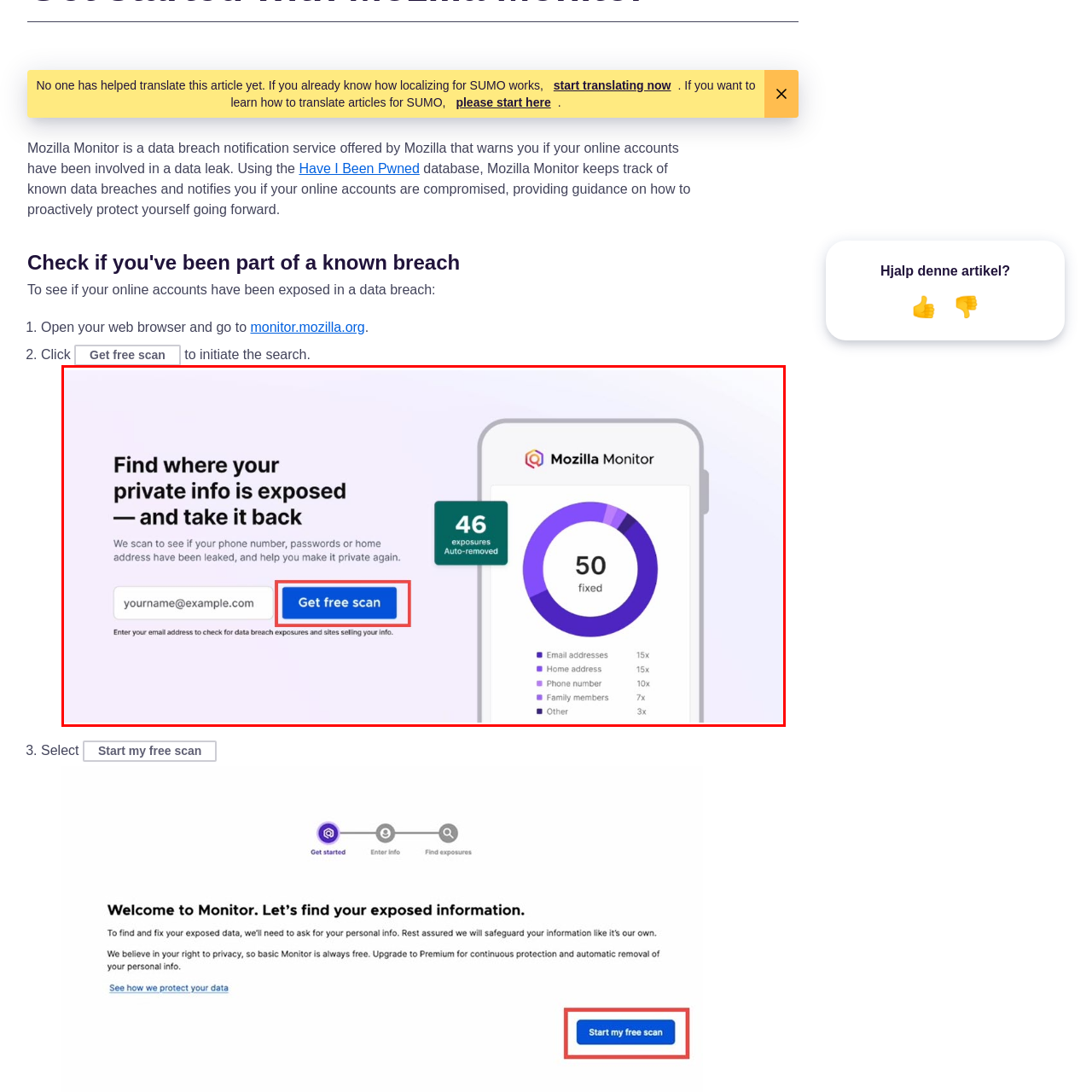Deliver a detailed explanation of the elements found in the red-marked area of the image.

The image features a promotional interface for Mozilla Monitor, a service designed to help users identify where their private information may have been exposed. Prominently displayed is the text "Find where your private info is exposed — and take it back," emphasizing the service's purpose of scanning for data leaks related to phone numbers, passwords, and home addresses. 

On the left side, an input field prompts the user to enter their email address with the placeholder text "yourname@example.com." Adjacent to this input is a bright blue button labeled "Get free scan," inviting users to initiate their scan. 

To the right, there is a smartphone illustration showing a visual representation of data breaches, featuring a circular chart with statistics: "46 exposures Auto-removed" and "50 fixed," along with breakdowns of the types of exposed information, such as email addresses, home addresses, phone numbers, family members, and other personal details. This visually compelling design underscores the importance of monitoring online privacy and the proactive steps users can take to safeguard their personal information.